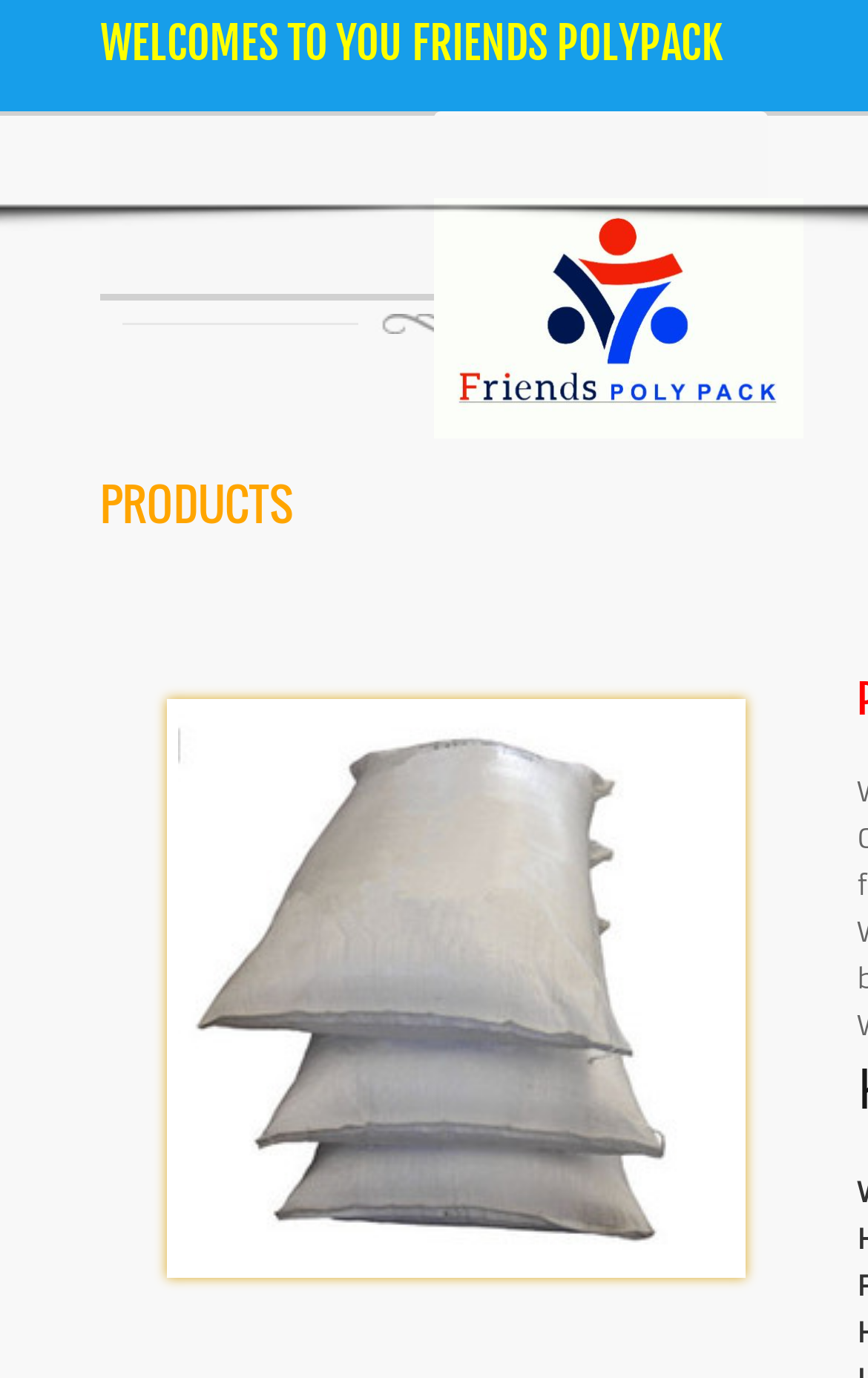Based on the image, please elaborate on the answer to the following question:
What is the company name in the logo?

I identified the company name by examining the image element with the description 'Friends Polypack' located at [0.5, 0.144, 0.926, 0.318].